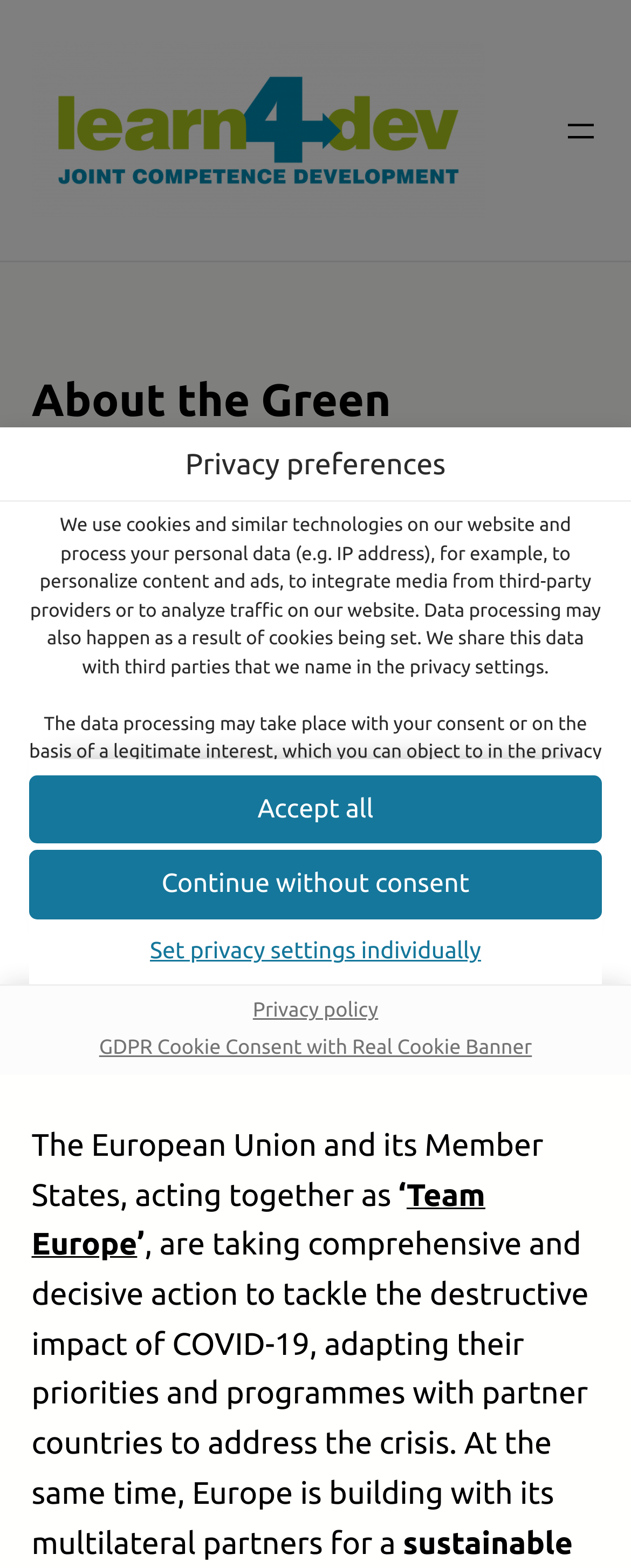Please determine the main heading text of this webpage.

About the Green Recovery e-learning package